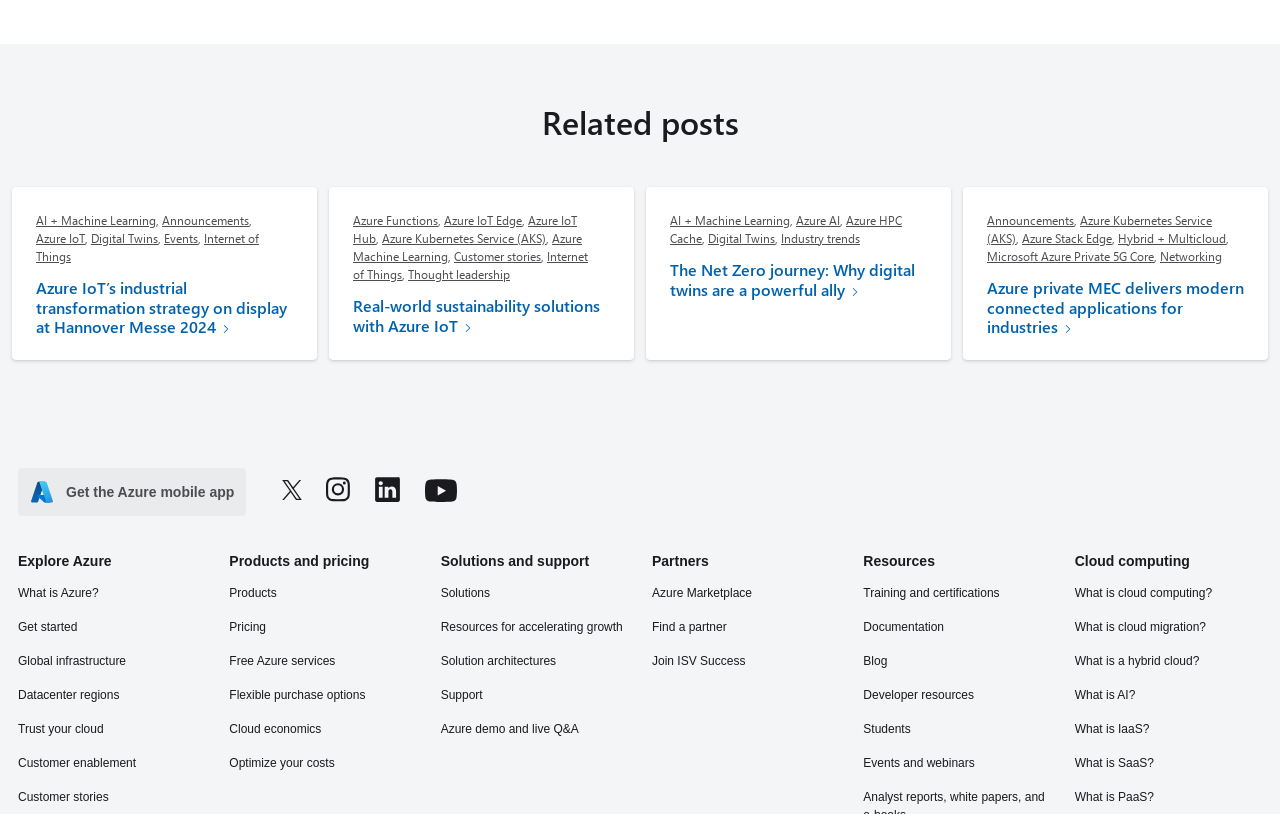Identify the coordinates of the bounding box for the element that must be clicked to accomplish the instruction: "Explore 'What is Azure?'".

[0.014, 0.716, 0.16, 0.743]